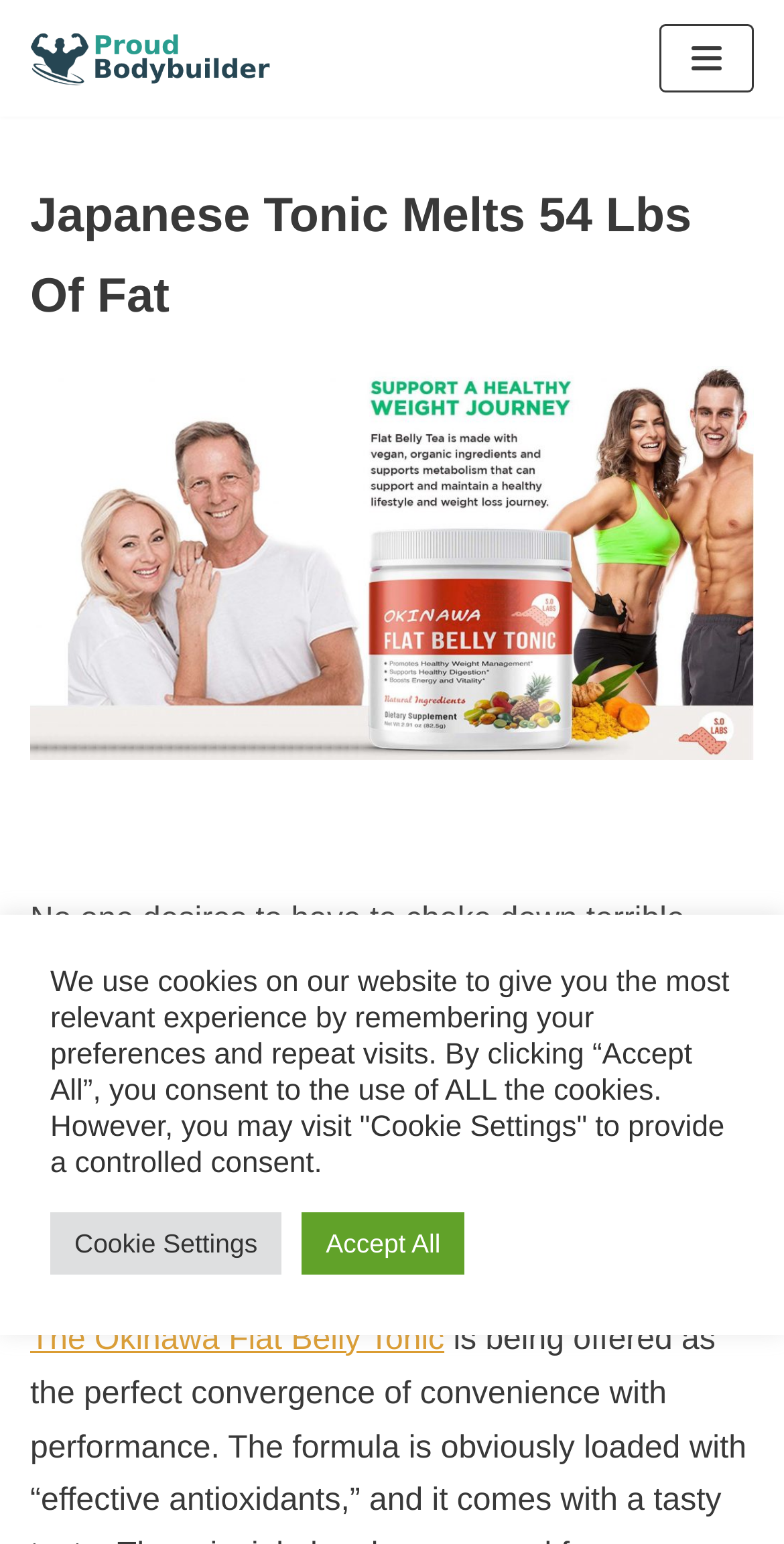Is there an image on the page?
Please provide a detailed and thorough answer to the question.

I found the answer by looking at the image element with the description 'okinawa tonic' which is located below the heading.